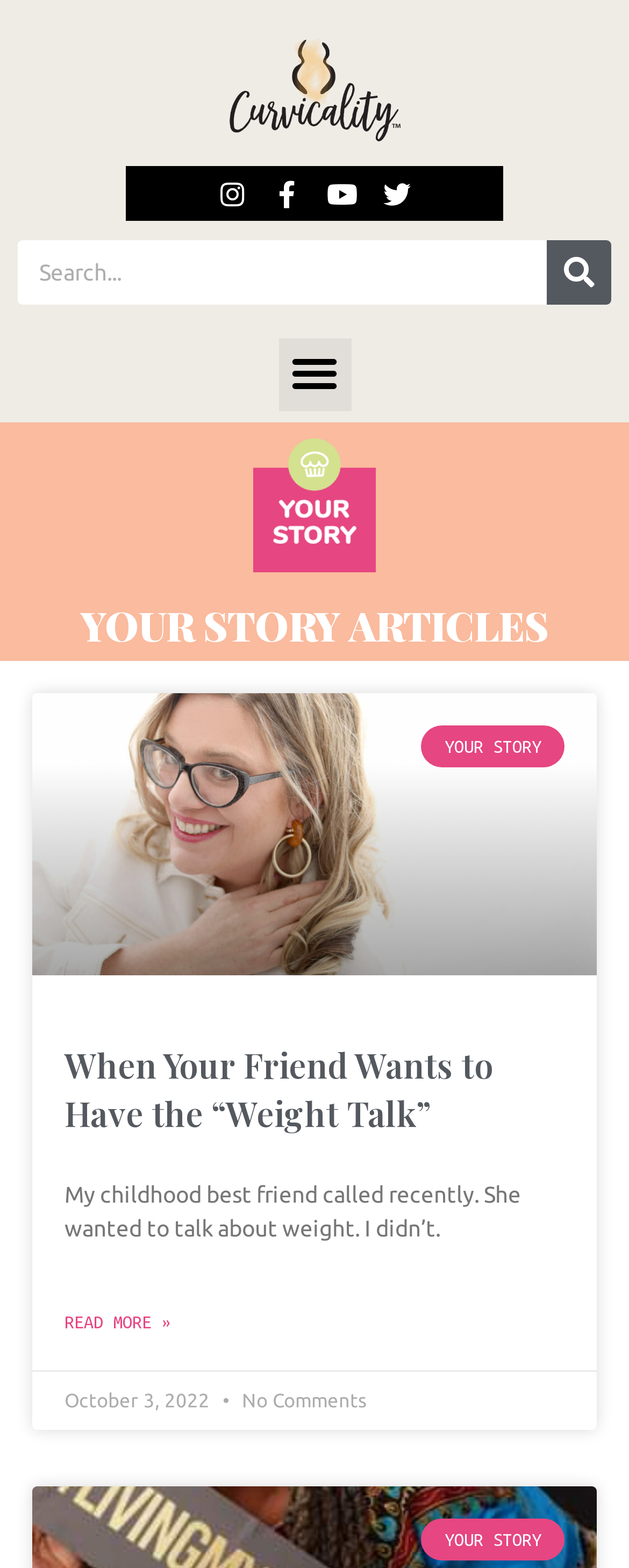Use a single word or phrase to answer the question:
What is the title of the first article?

When Your Friend Wants to Have the “Weight Talk”